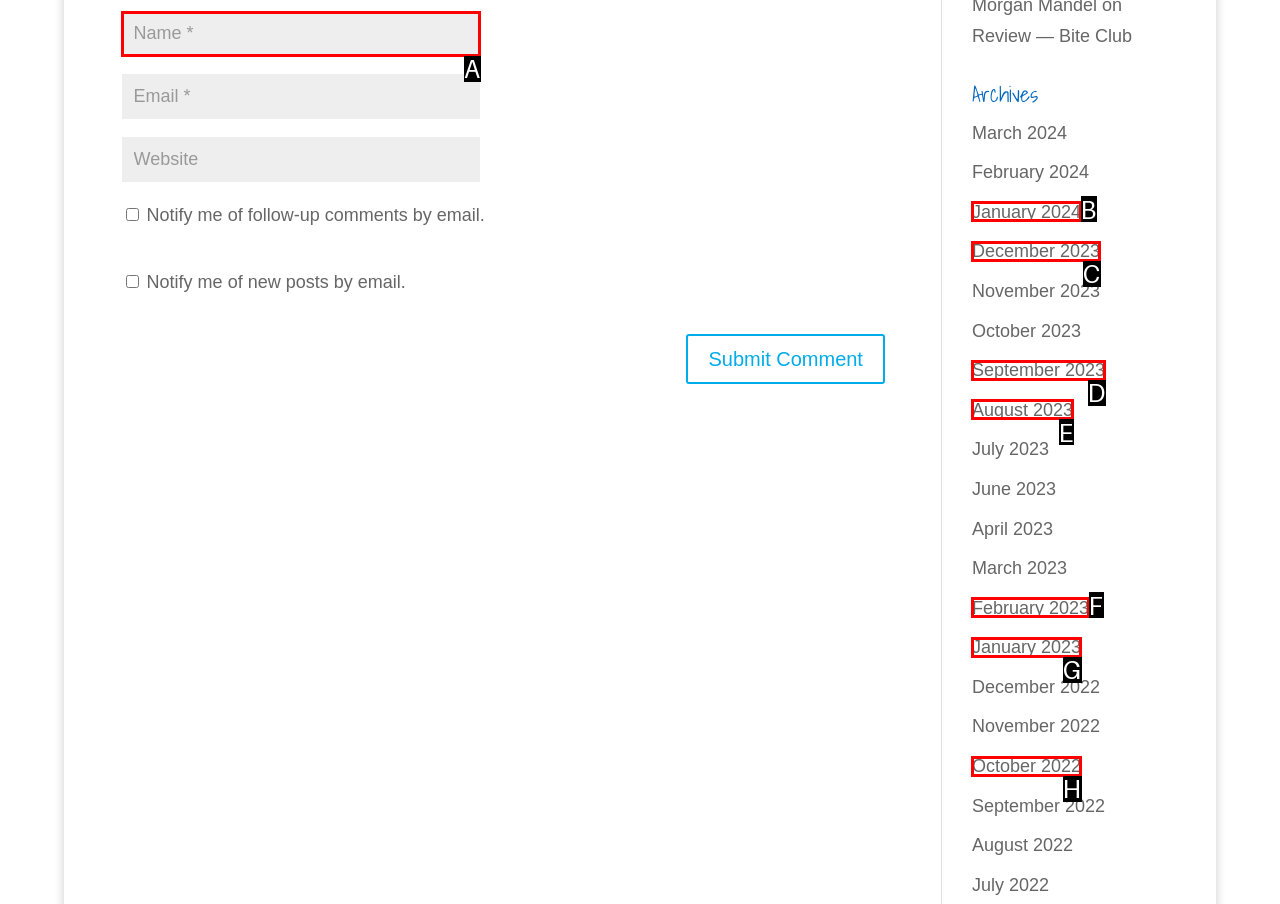Determine which UI element you should click to perform the task: Enter your name
Provide the letter of the correct option from the given choices directly.

A